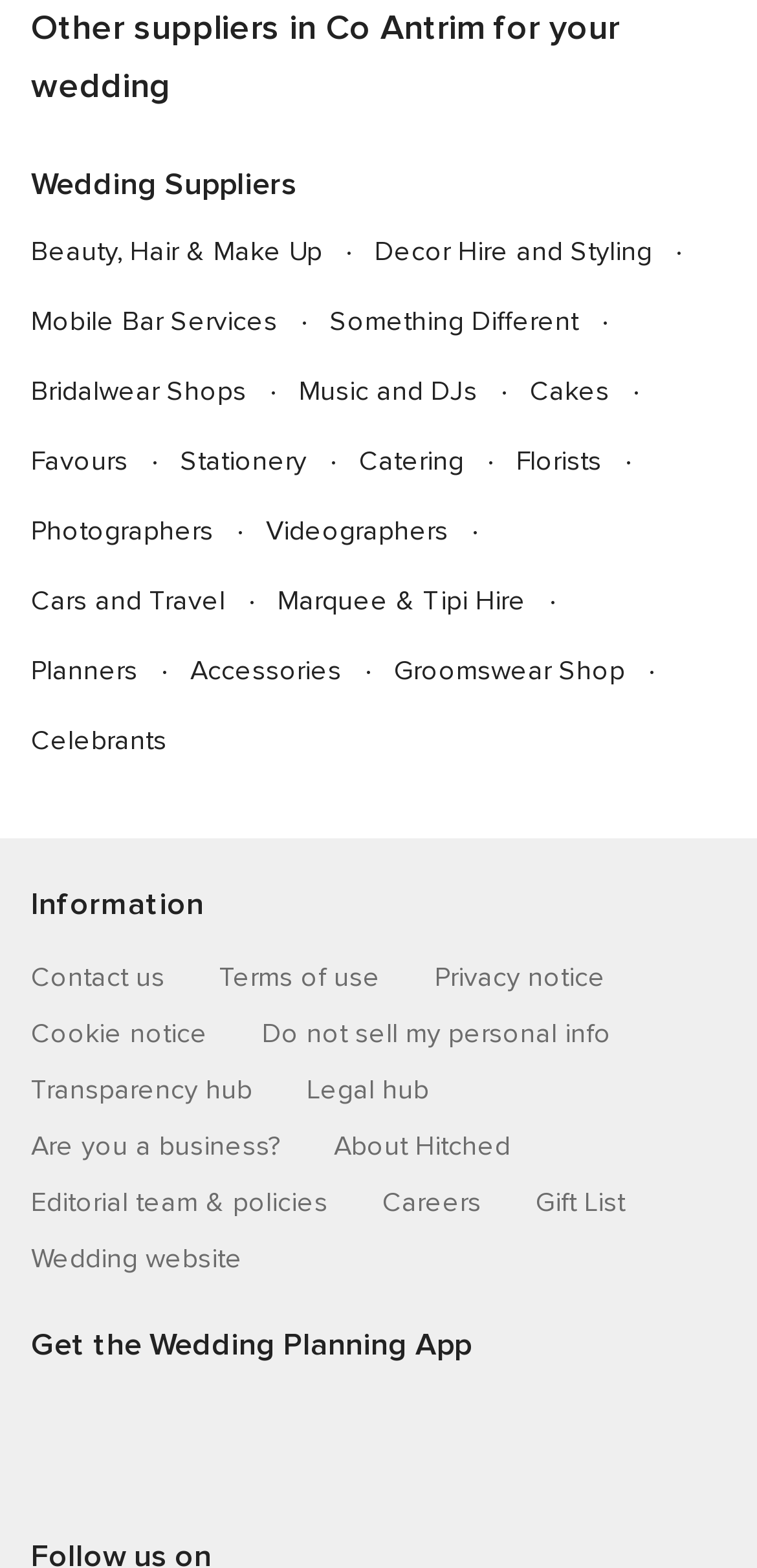Locate the bounding box coordinates of the clickable element to fulfill the following instruction: "Get the Wedding Planning App". Provide the coordinates as four float numbers between 0 and 1 in the format [left, top, right, bottom].

[0.041, 0.845, 0.623, 0.87]